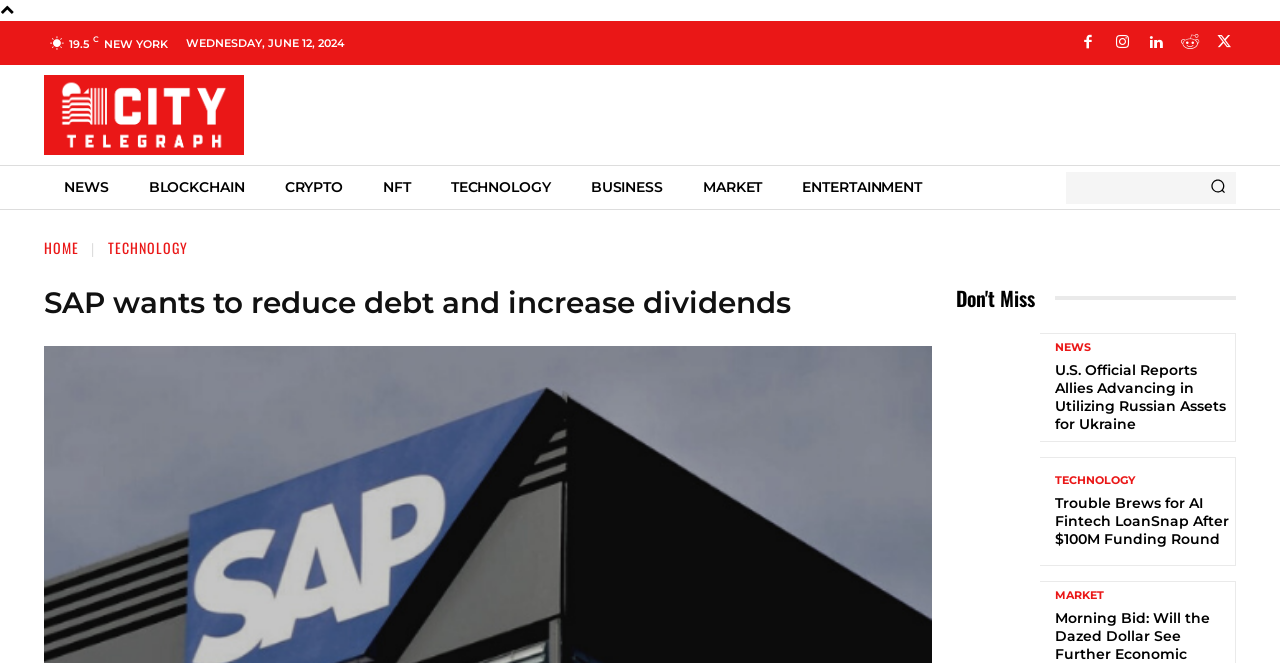Please identify the bounding box coordinates of the element's region that should be clicked to execute the following instruction: "Go to NEWS page". The bounding box coordinates must be four float numbers between 0 and 1, i.e., [left, top, right, bottom].

[0.034, 0.249, 0.1, 0.317]